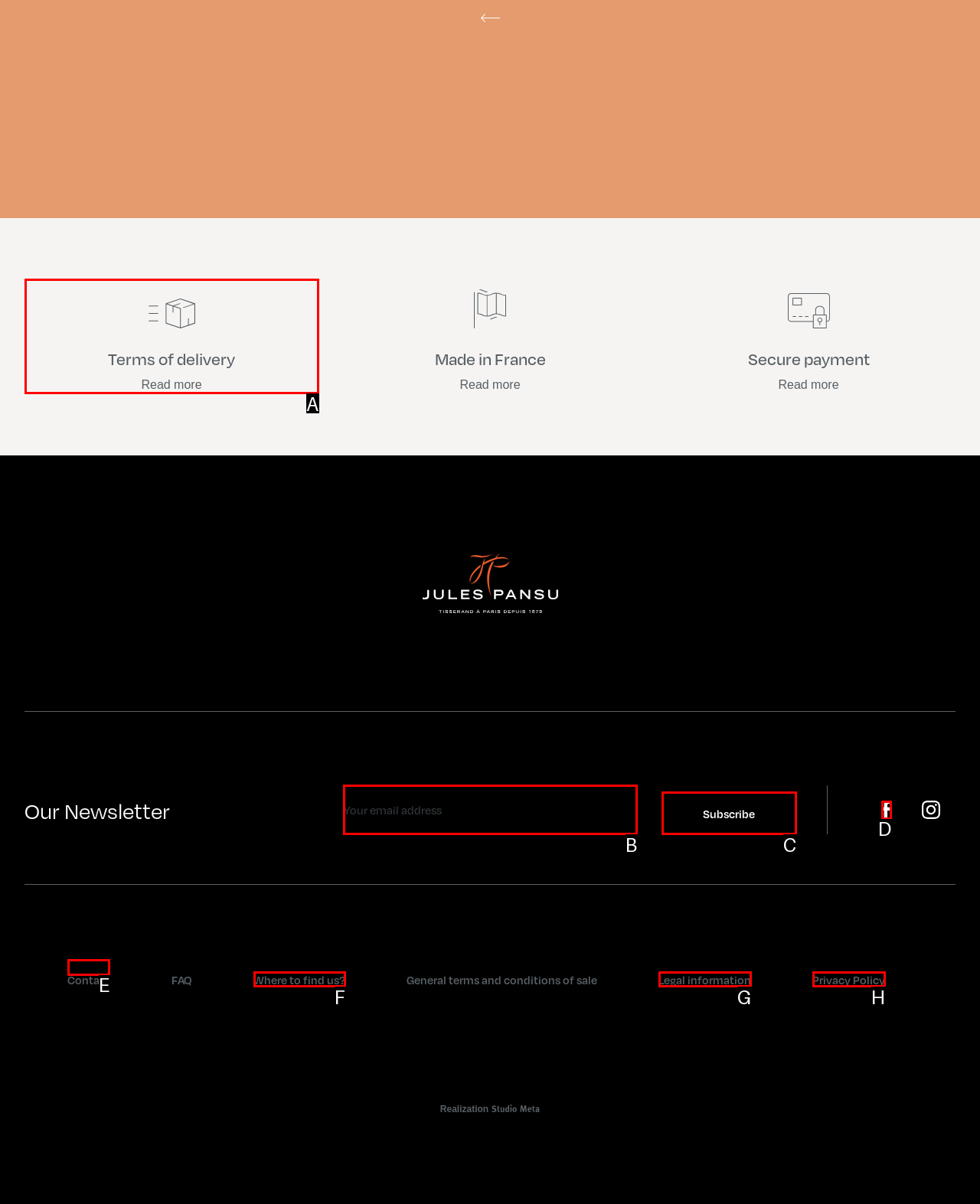Which letter corresponds to the correct option to complete the task: Contact us?
Answer with the letter of the chosen UI element.

E